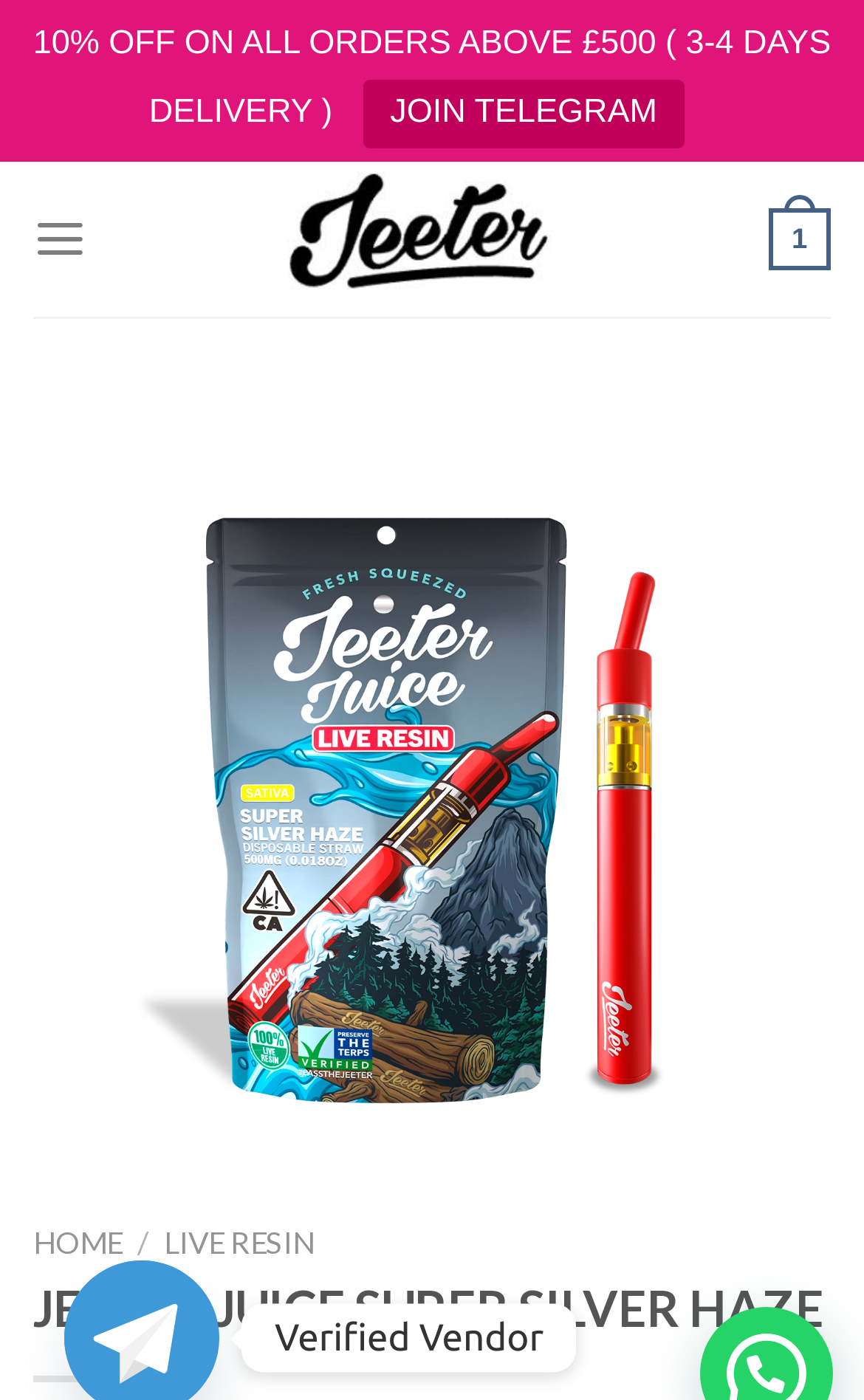What is the name of the vendor?
Please answer the question with a detailed response using the information from the screenshot.

The vendor's name is mentioned in the link 'Jeeter Juice UK' at the top of the page, which also has an associated image.